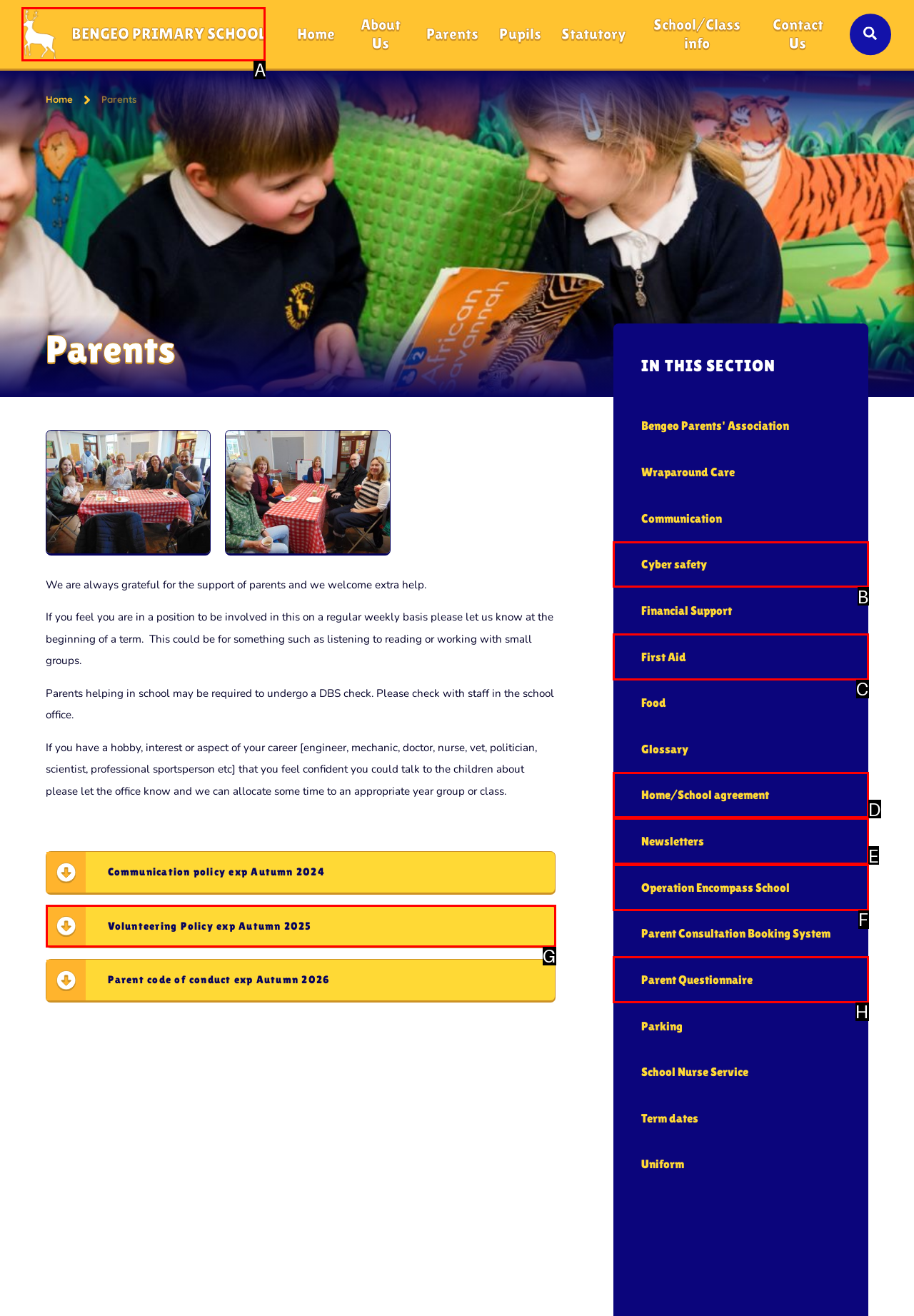Identify which HTML element matches the description: Volunteering Policy exp Autumn 2025Download
Provide your answer in the form of the letter of the correct option from the listed choices.

G